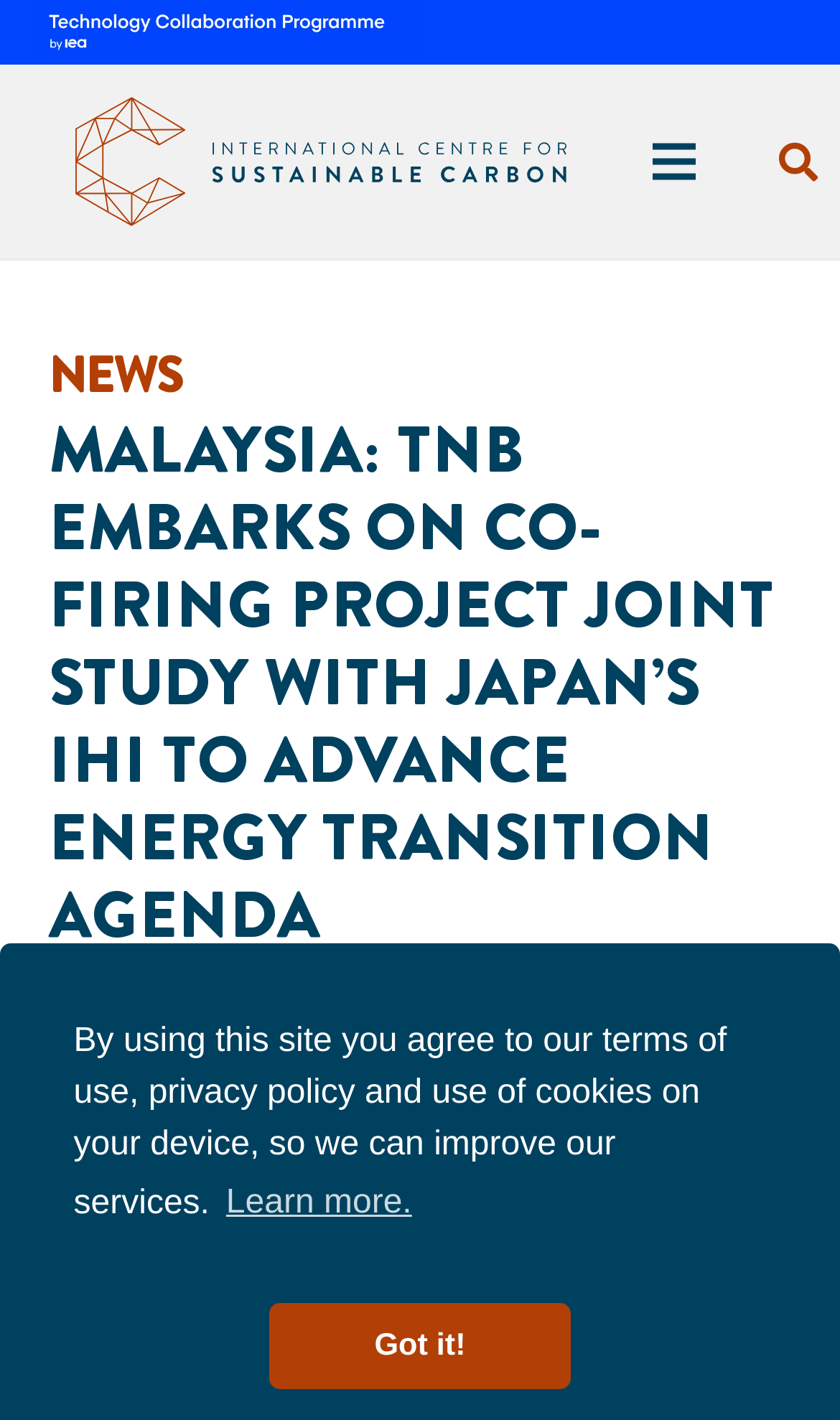Describe all the key features of the webpage in detail.

The webpage appears to be a news article page. At the top left corner, there is a logo of "iea-main" and a menu button next to it. On the top right corner, there is a search button represented by a magnifying glass icon. 

Below the top section, there is a heading that reads "MALAYSIA: TNB EMBARKS ON CO-FIRING PROJECT JOINT STUDY WITH JAPAN’S IHI TO ADVANCE ENERGY TRANSITION AGENDA". This heading spans almost the entire width of the page. 

Underneath the heading, there is a timestamp indicating the date "9 February 2024". 

The main content of the page is a news article, which starts with the text "Tenaga Nasional Bhd (TNB) has embarked on a joint study with Japan’s IHI Corporation (IHI) to pioneer a small-scale co-firing project at its two thermal power plants in Lumut, Perak, and Port Dickson, Negeri Sembilan." This text block takes up most of the page's width and is positioned near the center of the page.

At the bottom of the page, there is a cookie message that reads "By using this site you agree to our terms of use, privacy policy and use of cookies on your device, so we can improve our services." There are two buttons associated with this message: "learn more about cookies" and "dismiss cookie message".